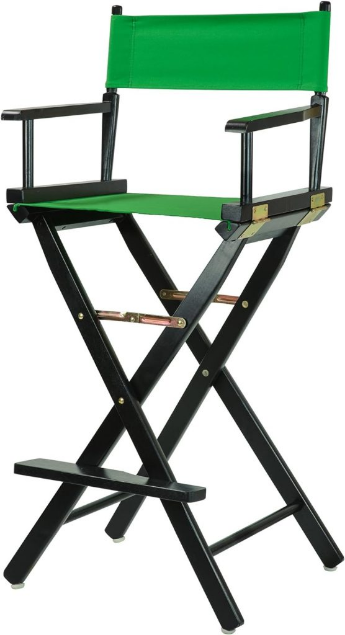Give a one-word or short phrase answer to this question: 
What is the height of the chair?

45.5 inches